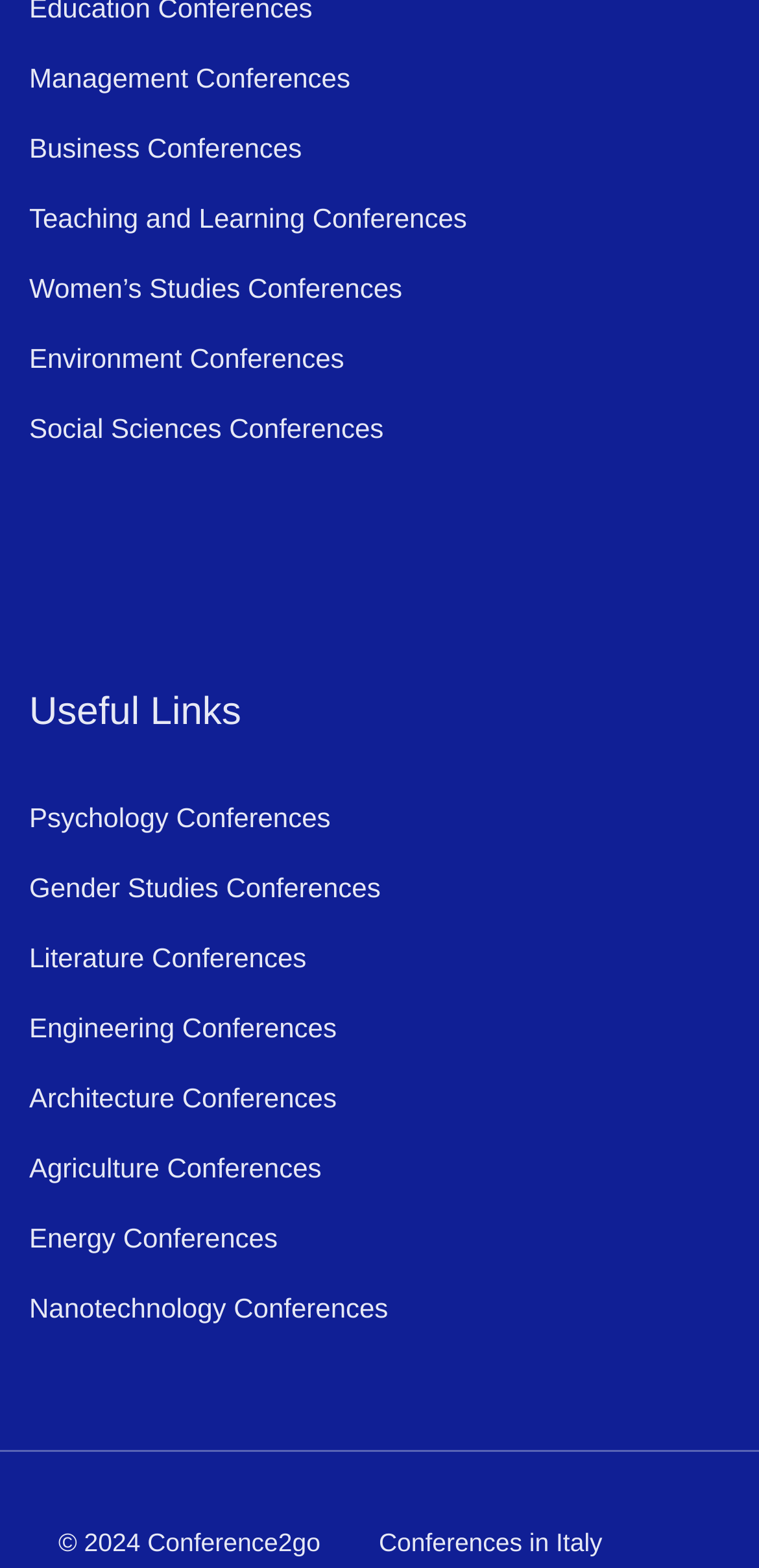Identify the bounding box of the UI component described as: "Nanotechnology Conferences".

[0.038, 0.824, 0.511, 0.844]